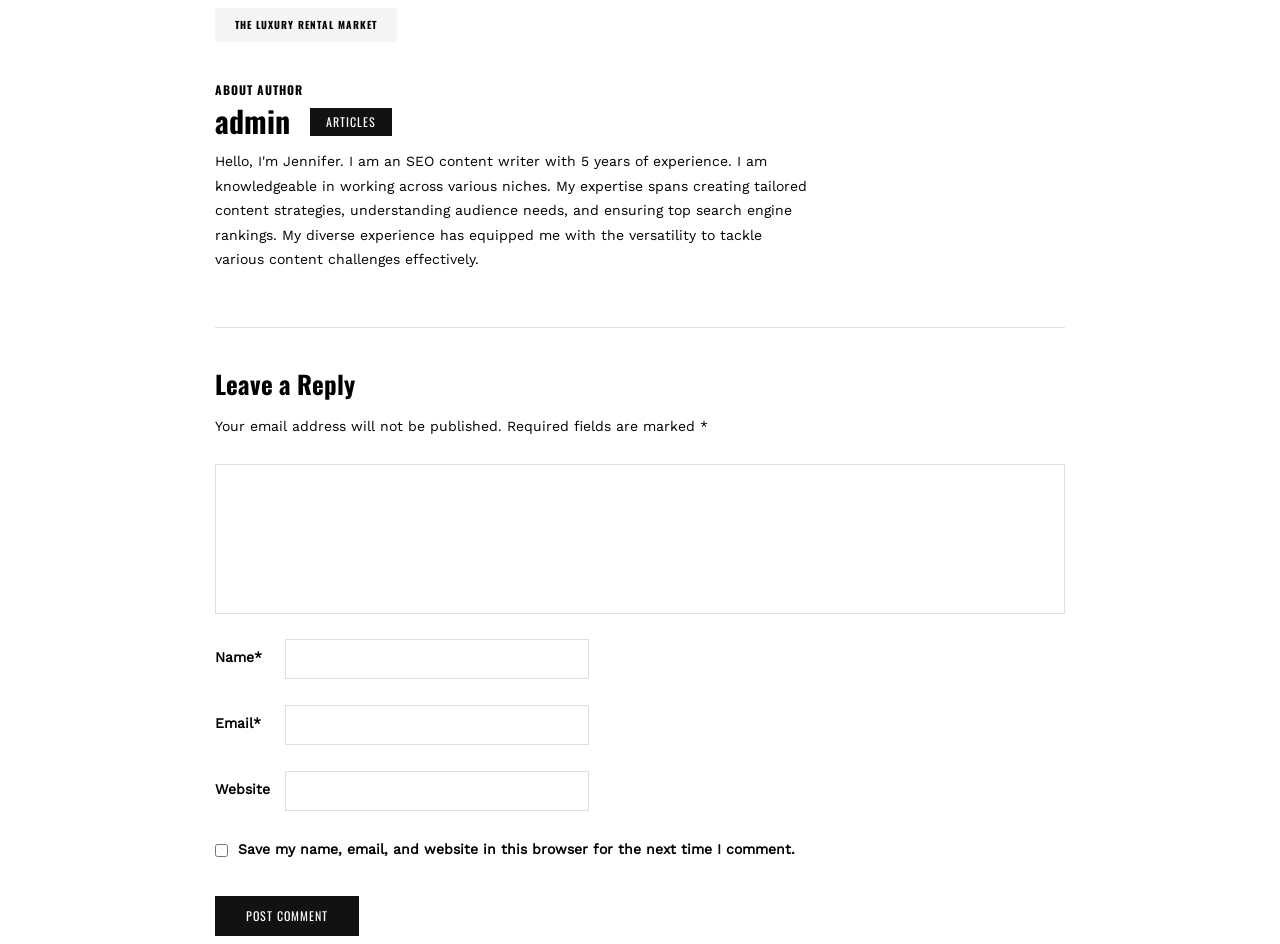Highlight the bounding box coordinates of the region I should click on to meet the following instruction: "View the 'CES 2024 – The Show Floor' news".

None